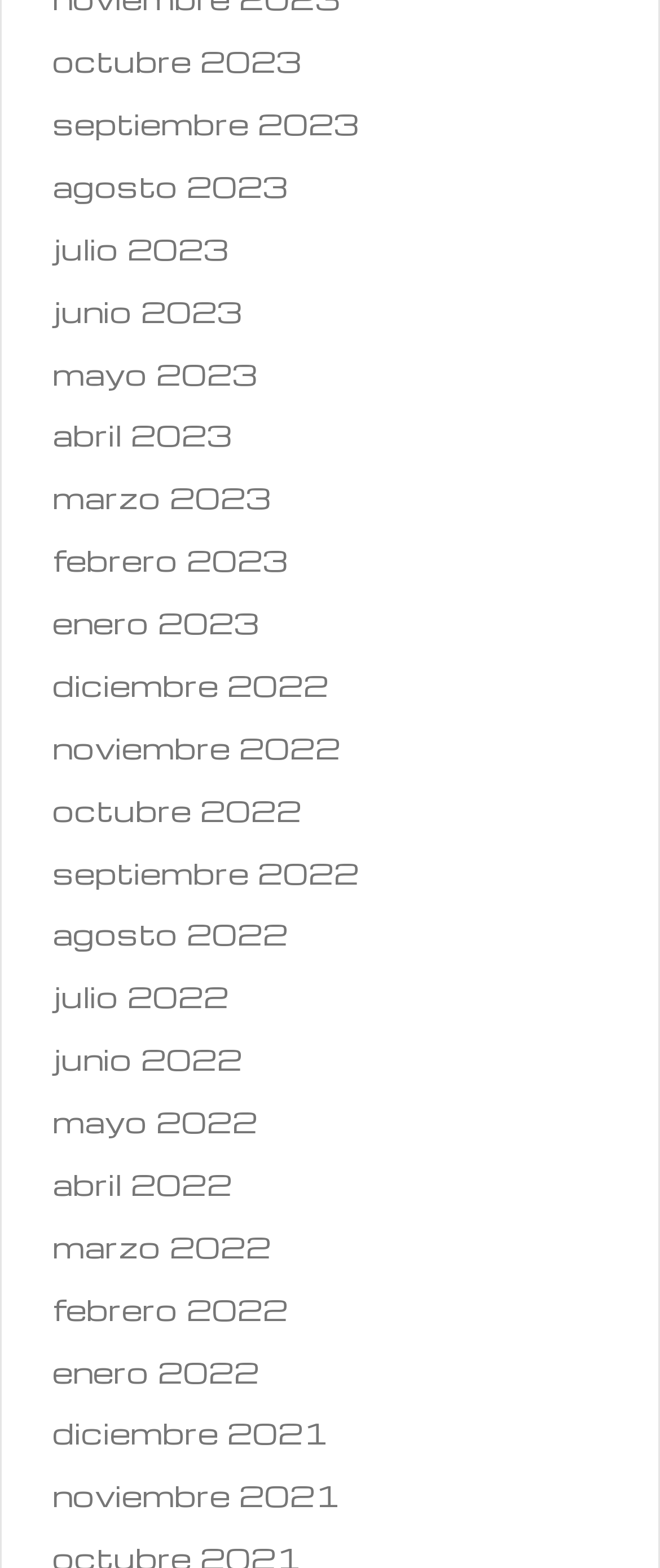What is the earliest month listed?
Please utilize the information in the image to give a detailed response to the question.

By examining the list of links, I found that the earliest month listed is 'diciembre 2021', which is located at the bottom of the list.